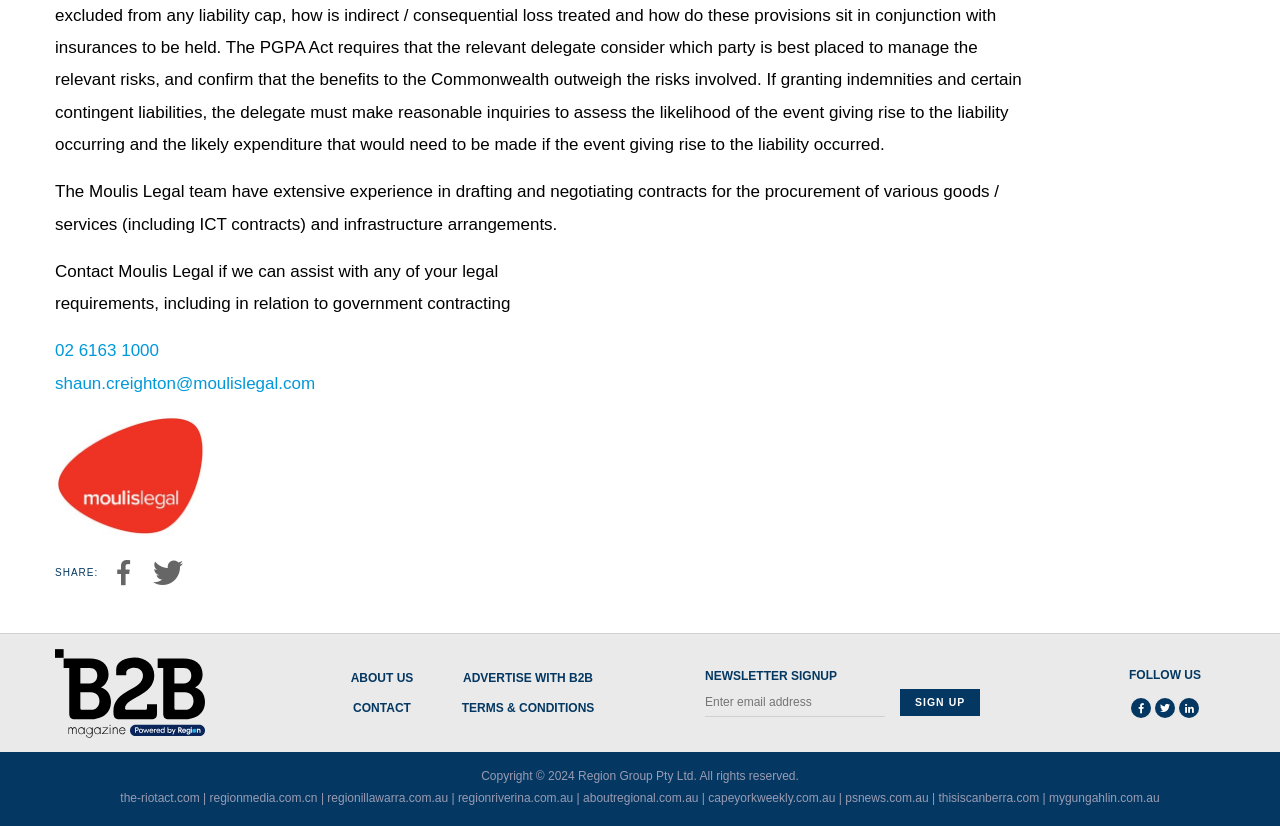Identify the bounding box coordinates for the region of the element that should be clicked to carry out the instruction: "Follow Moulis Legal on Facebook". The bounding box coordinates should be four float numbers between 0 and 1, i.e., [left, top, right, bottom].

[0.884, 0.845, 0.899, 0.869]